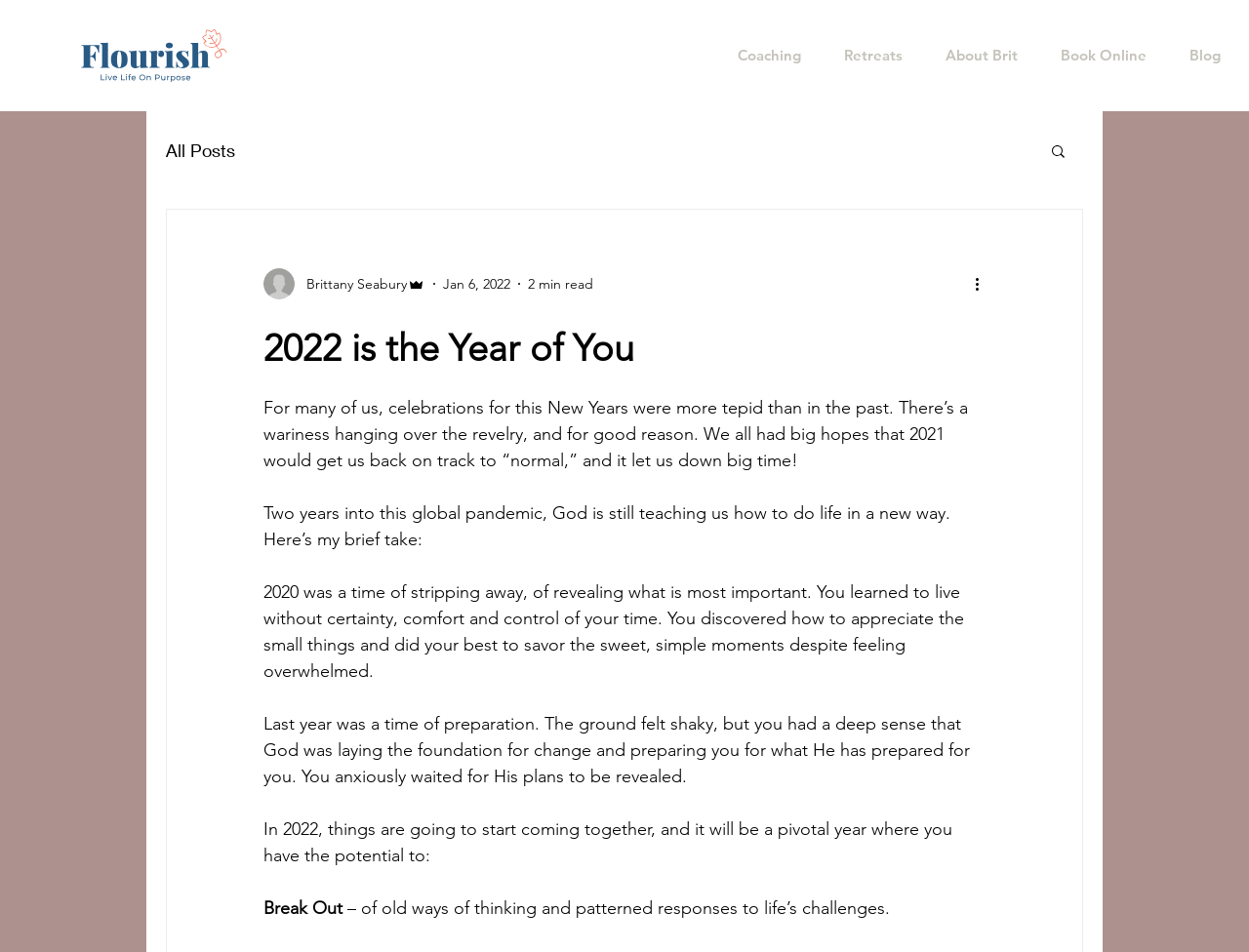Using the image as a reference, answer the following question in as much detail as possible:
What is the estimated reading time of the blog post?

I found a generic element with the text '2 min read' at coordinates [0.423, 0.288, 0.475, 0.307]. This element is likely to indicate the estimated reading time of the blog post.